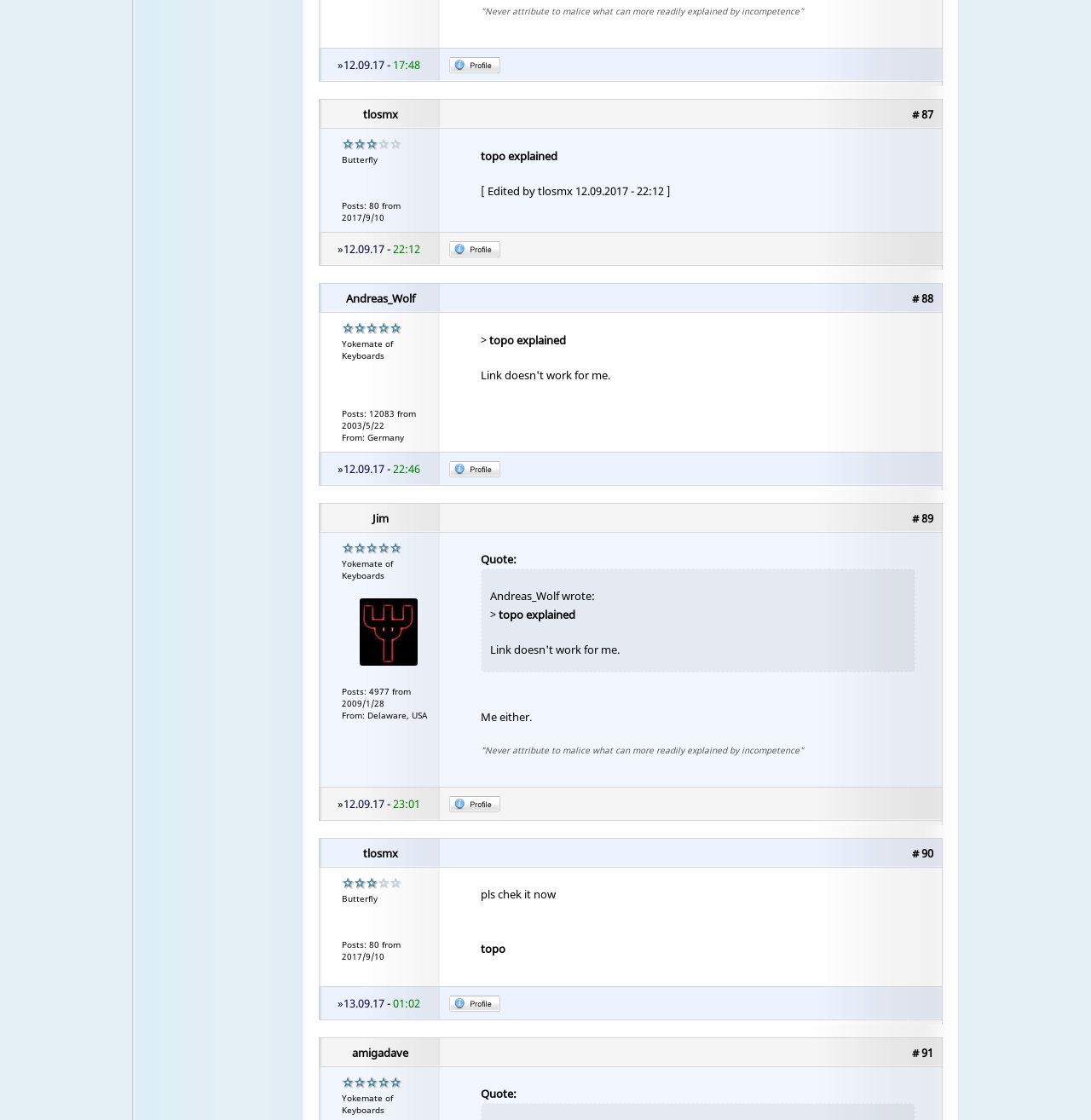Identify and provide the bounding box coordinates of the UI element described: "topo". The coordinates should be formatted as [left, top, right, bottom], with each number being a float between 0 and 1.

[0.44, 0.84, 0.463, 0.855]